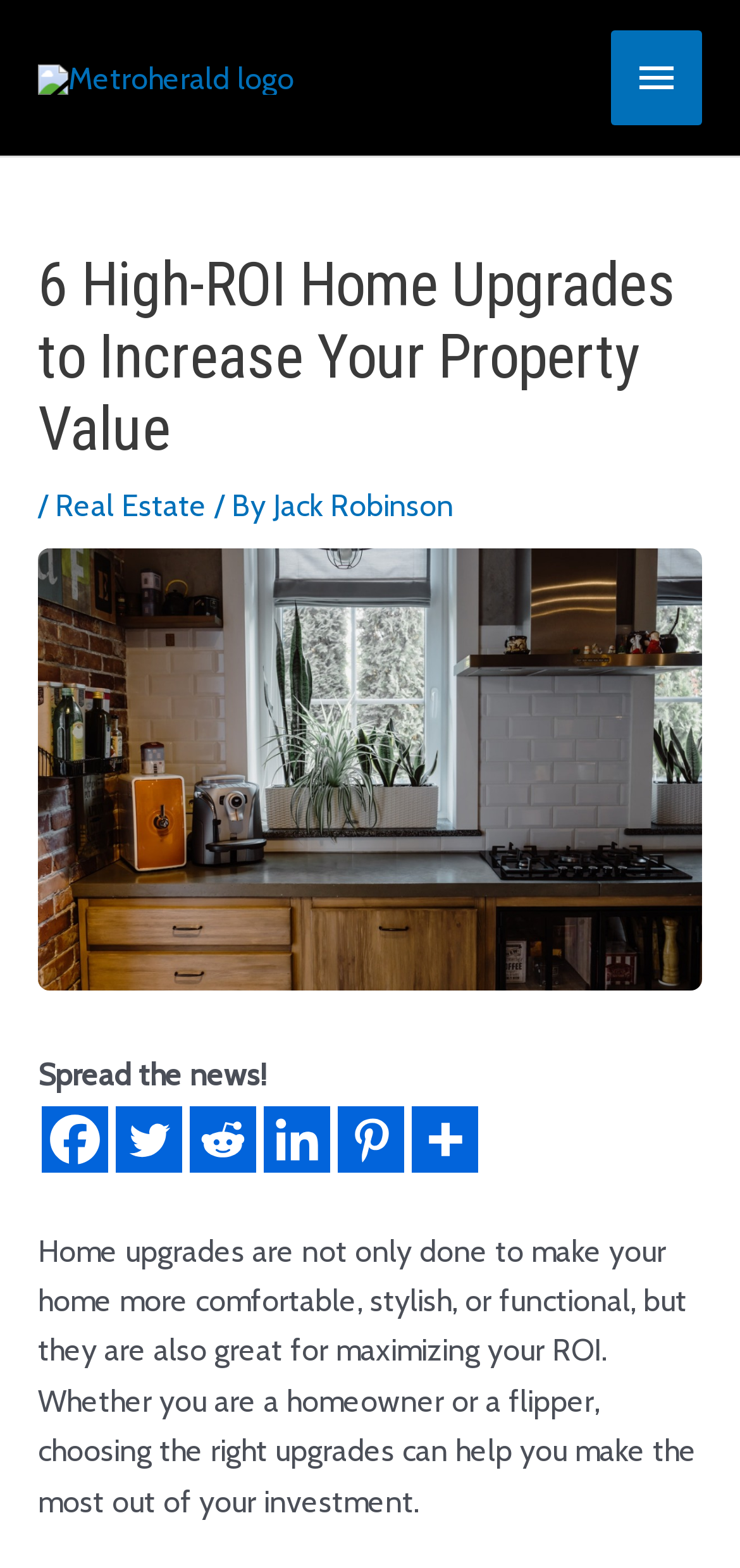Show me the bounding box coordinates of the clickable region to achieve the task as per the instruction: "View the author's profile".

[0.369, 0.311, 0.613, 0.334]